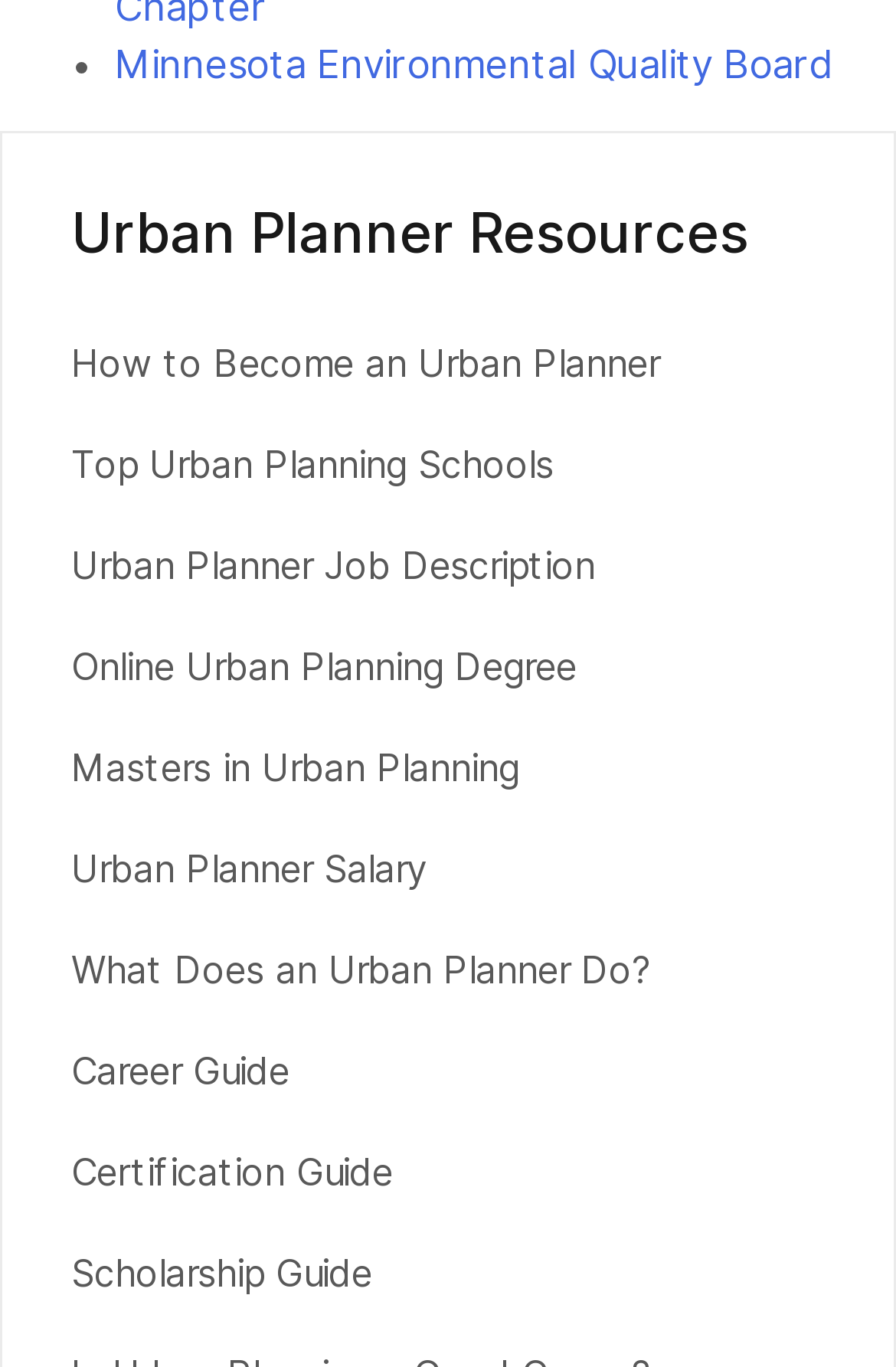Provide the bounding box coordinates for the area that should be clicked to complete the instruction: "Explore 'Top Urban Planning Schools'".

[0.079, 0.323, 0.618, 0.357]